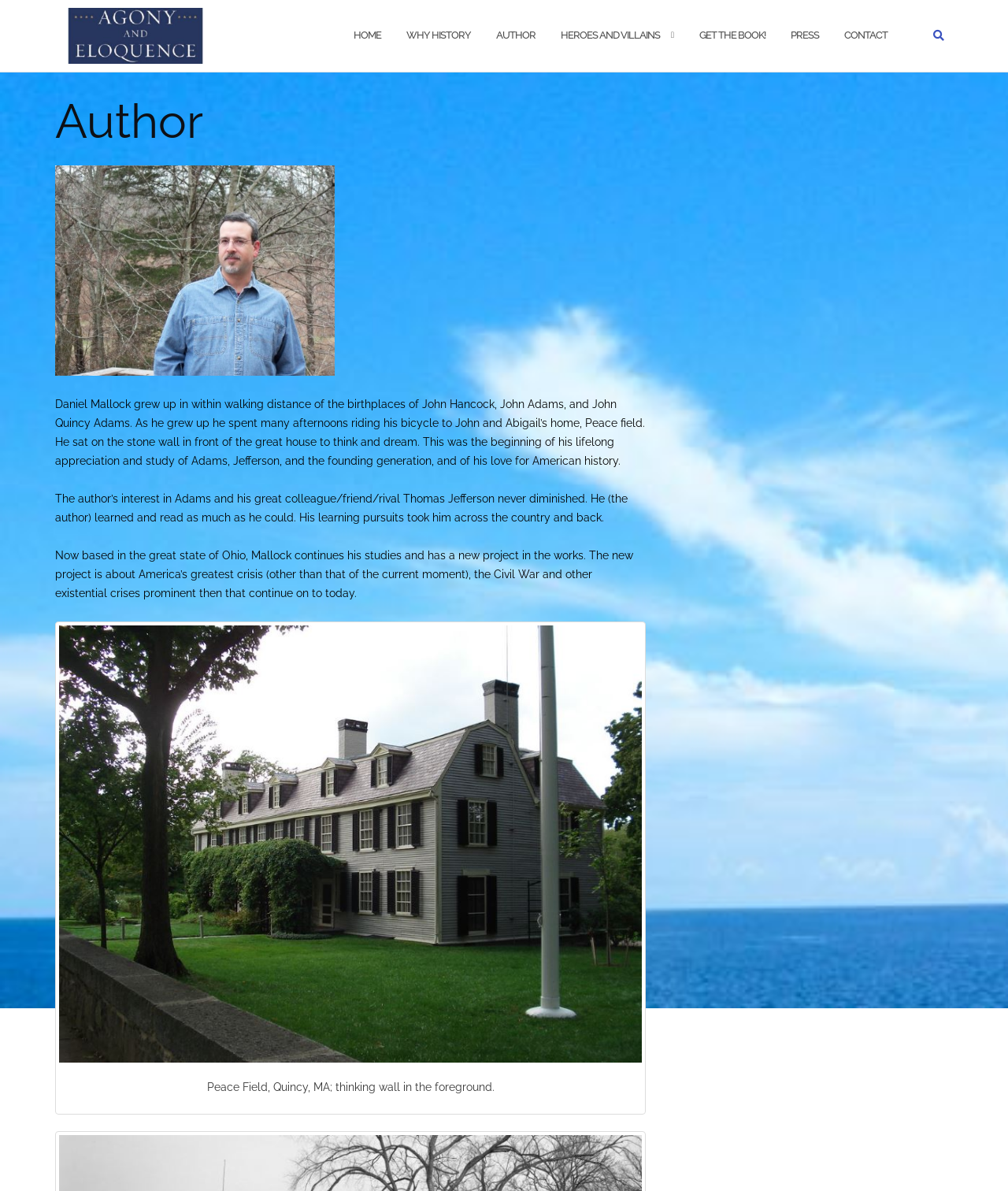Answer the question with a single word or phrase: 
What is the author's current project about?

The Civil War